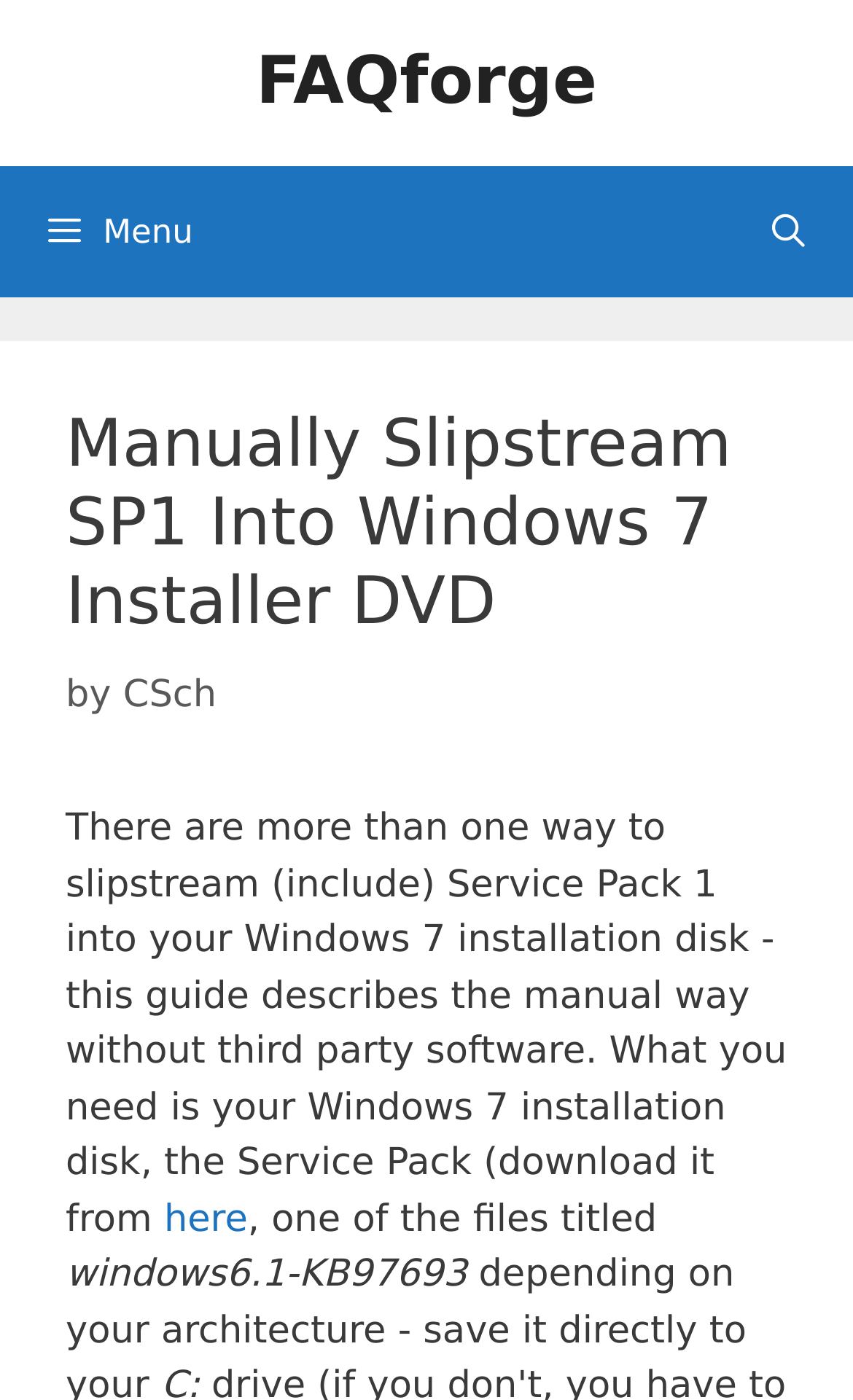What is the name of the service pack file?
Please provide a comprehensive answer based on the contents of the image.

The name of the service pack file is mentioned in the text section of the webpage, where it says 'one of the files titled windows6.1-KB97693'.